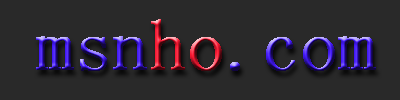Offer an in-depth description of the image.

The image displays the stylized logo of "msnho.com," featuring the website's name in vibrant red and blue colors against a sleek black background. The artistic font adds a dynamic flair, making the logo visually engaging and memorable. As part of the overall design of the website, the logo reflects modern aesthetics while prominently identifying the platform as a resource for festive home decor ideas, particularly for the holiday season of 2023.